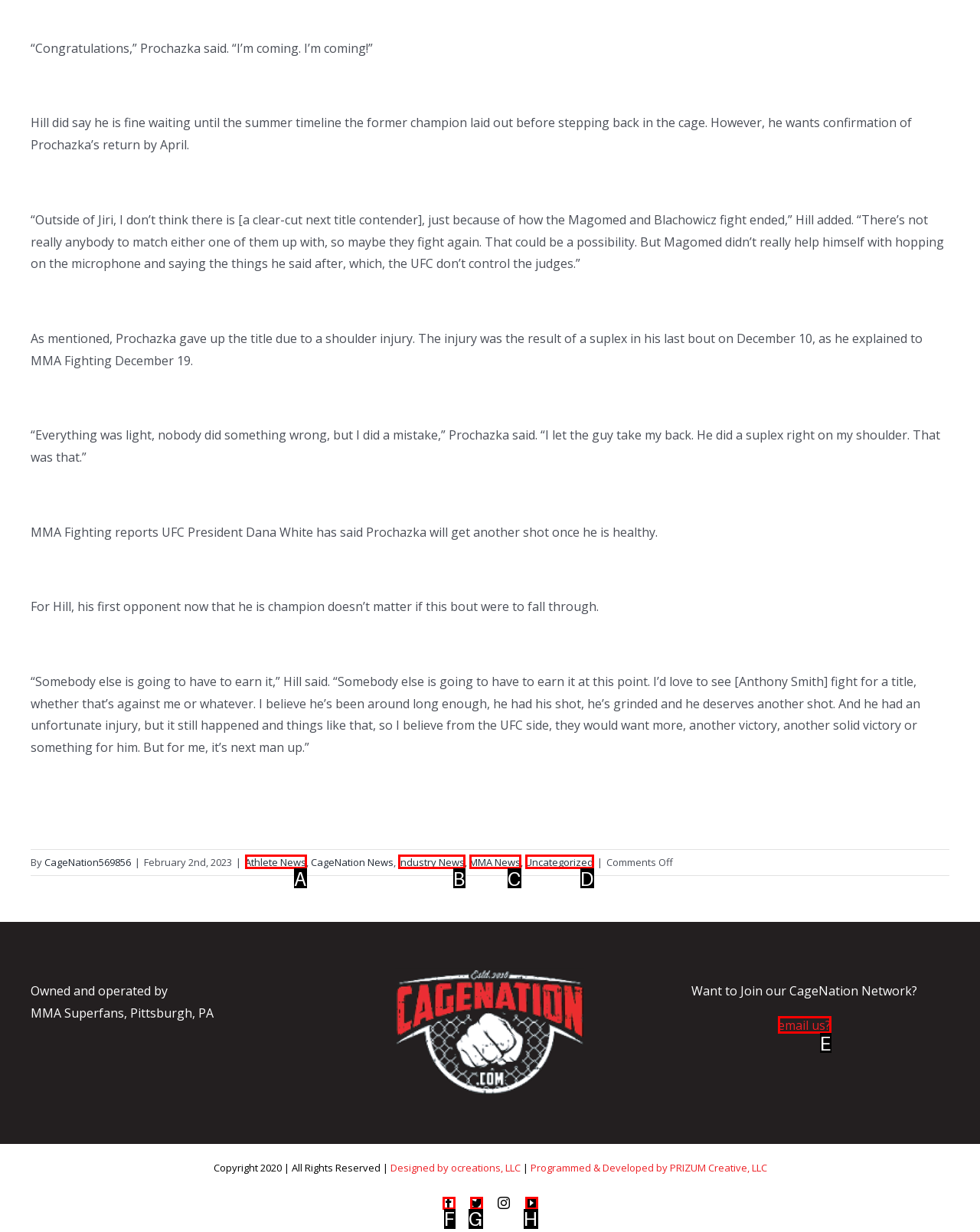Choose the UI element to click on to achieve this task: Click on the 'email us?' link. Reply with the letter representing the selected element.

E